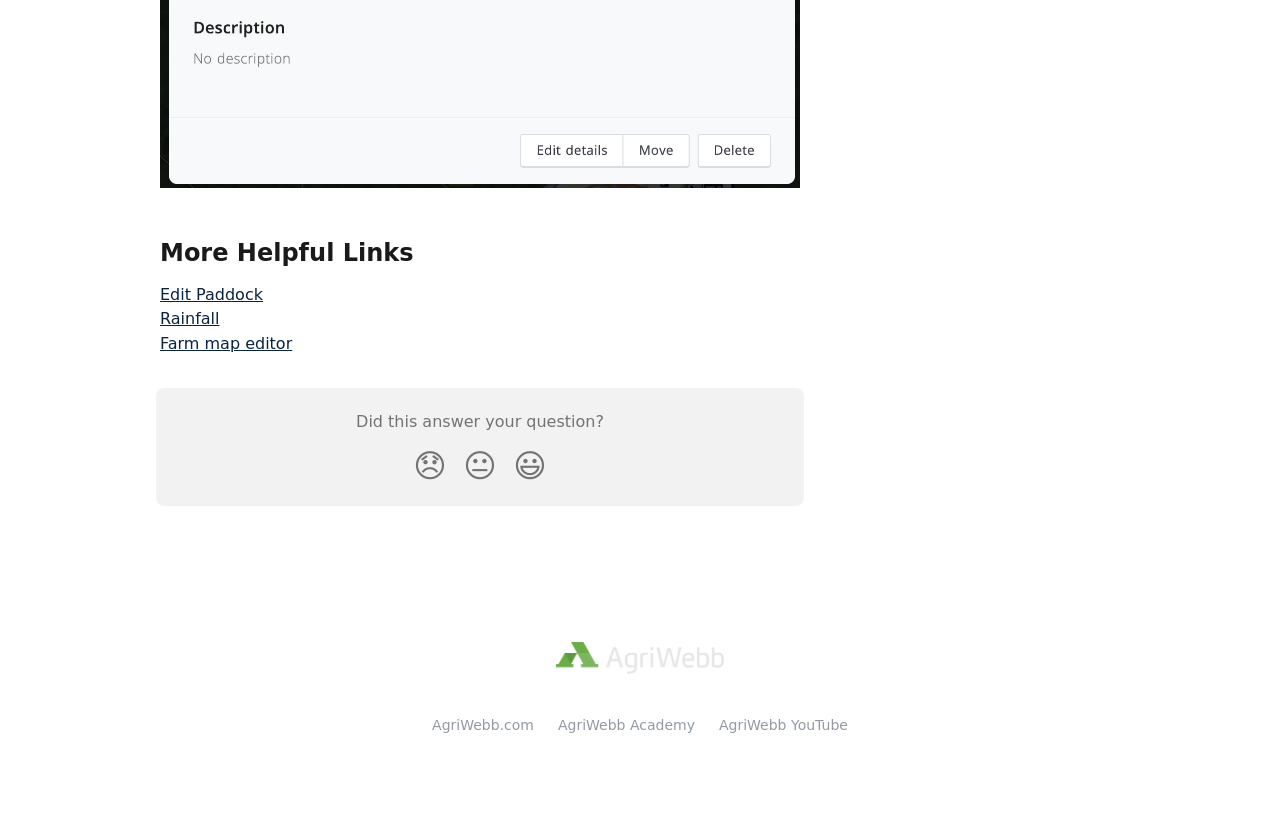What is the text of the first link?
Provide a short answer using one word or a brief phrase based on the image.

example rain gauge notes